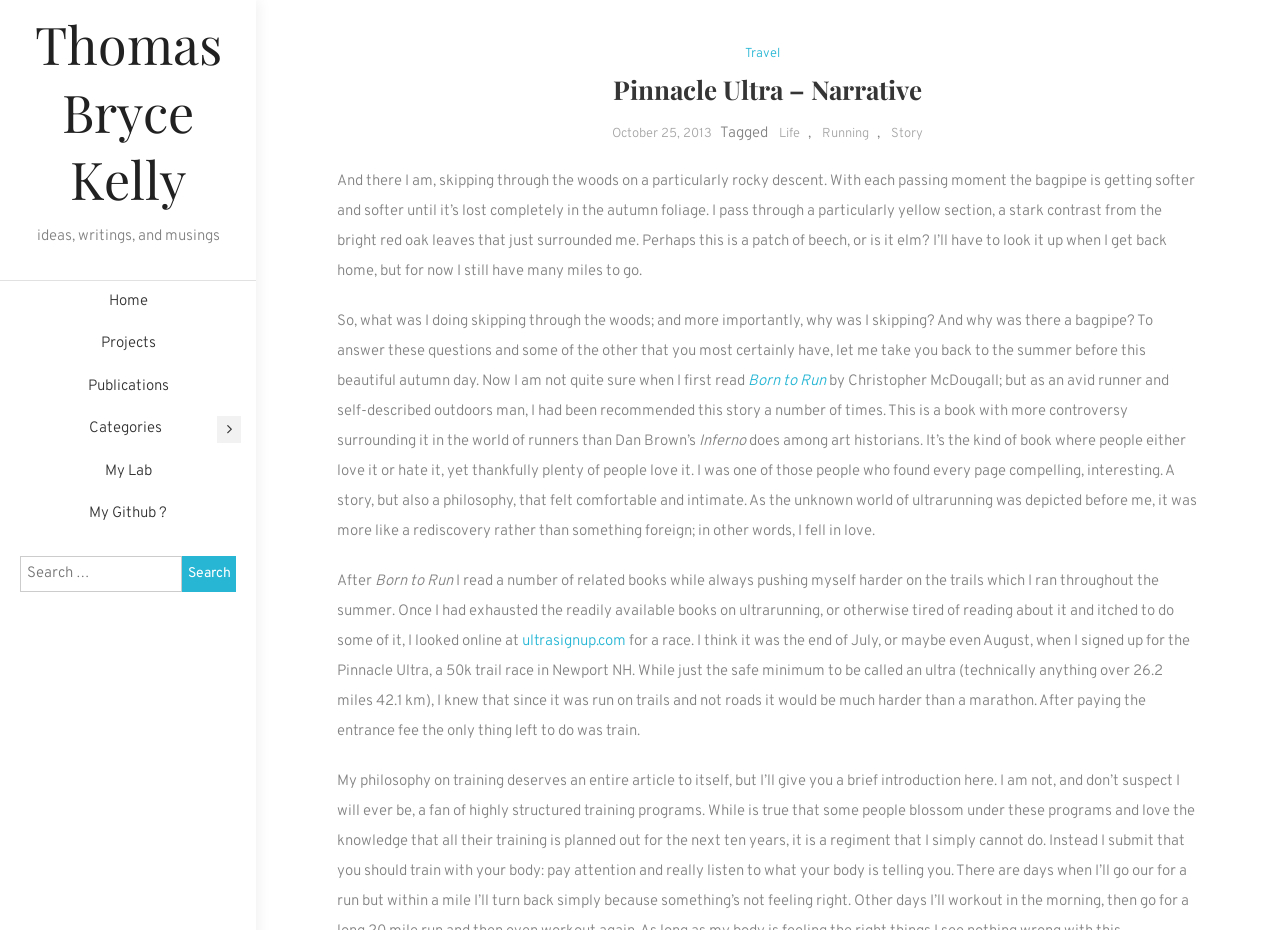Could you determine the bounding box coordinates of the clickable element to complete the instruction: "Read the 'Story' category"? Provide the coordinates as four float numbers between 0 and 1, i.e., [left, top, right, bottom].

[0.696, 0.135, 0.721, 0.152]